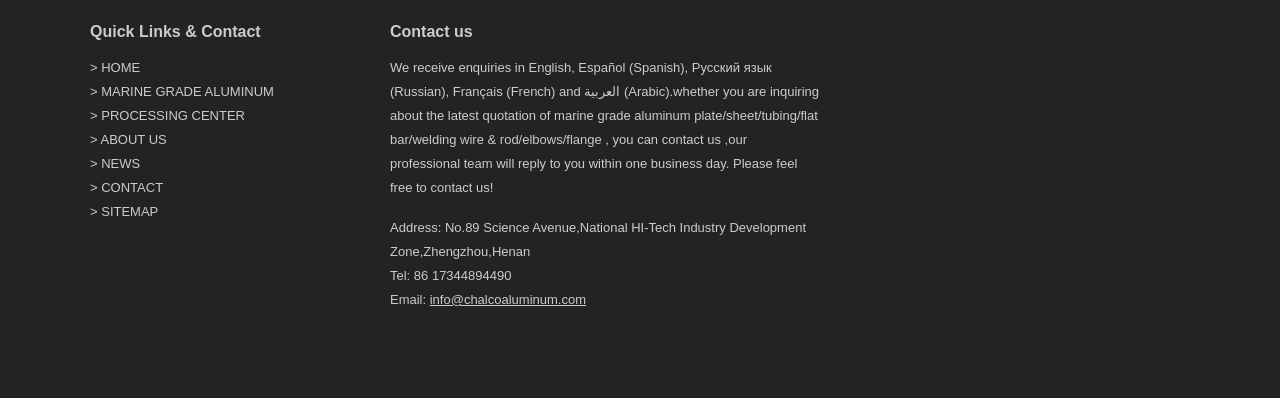Please provide the bounding box coordinates for the UI element as described: "ABOUT US". The coordinates must be four floats between 0 and 1, represented as [left, top, right, bottom].

[0.079, 0.332, 0.13, 0.369]